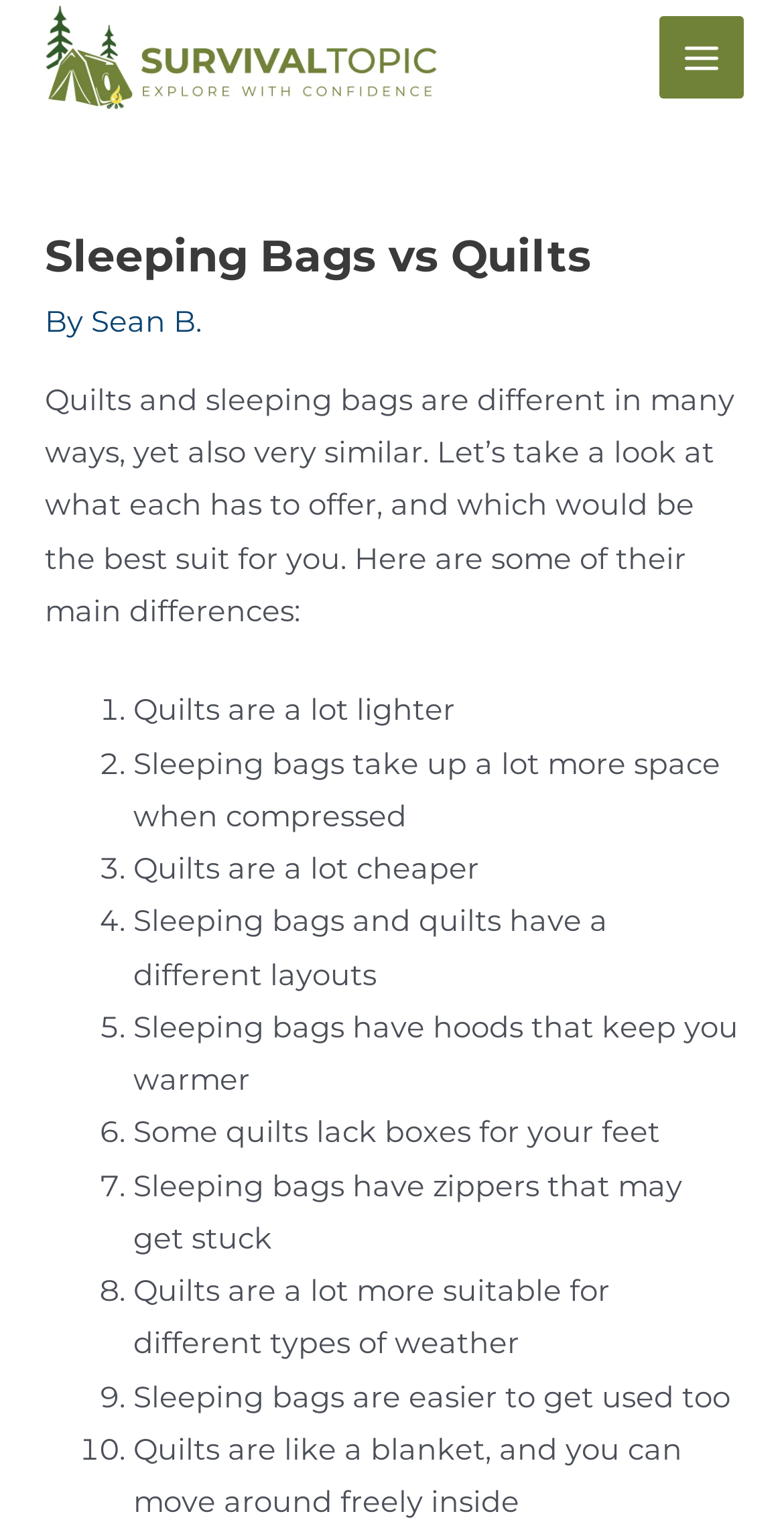Given the description "alt="Survivaltopic camping hiking logo"", provide the bounding box coordinates of the corresponding UI element.

[0.051, 0.024, 0.564, 0.048]